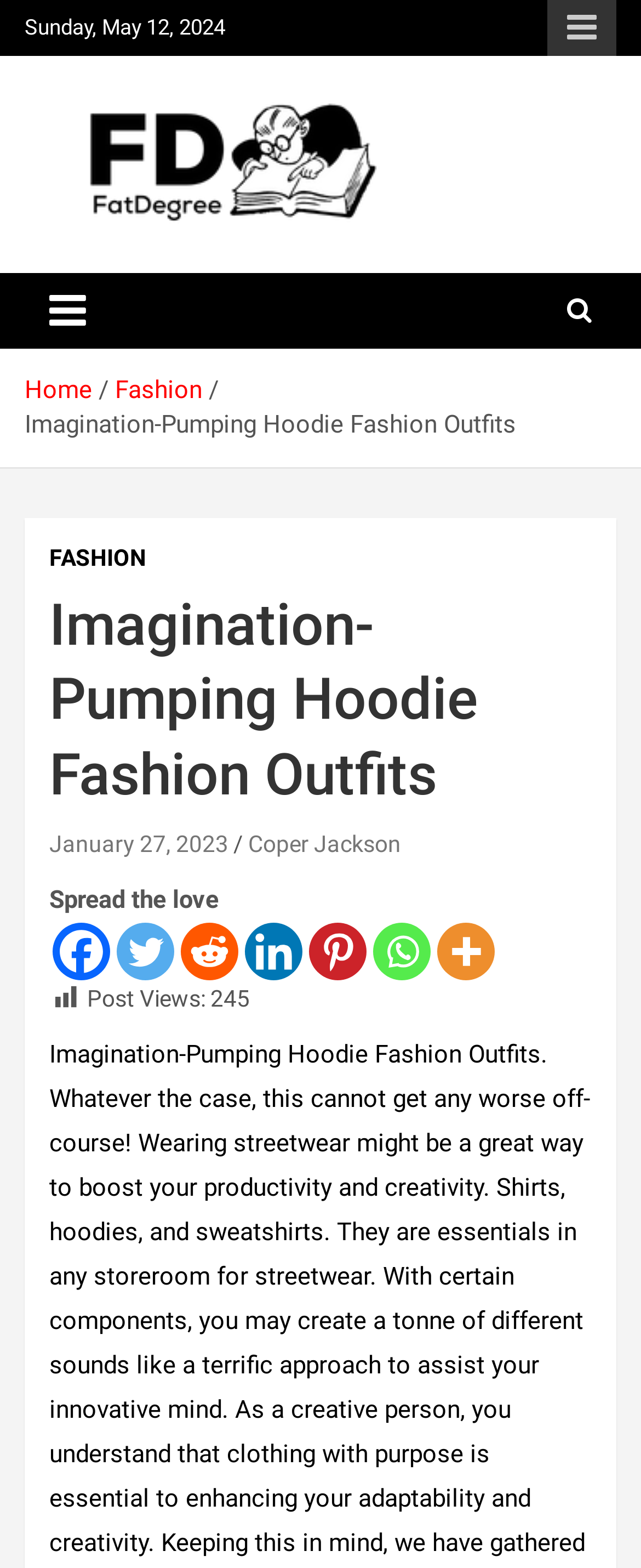Show the bounding box coordinates for the element that needs to be clicked to execute the following instruction: "Toggle navigation". Provide the coordinates in the form of four float numbers between 0 and 1, i.e., [left, top, right, bottom].

[0.038, 0.174, 0.172, 0.223]